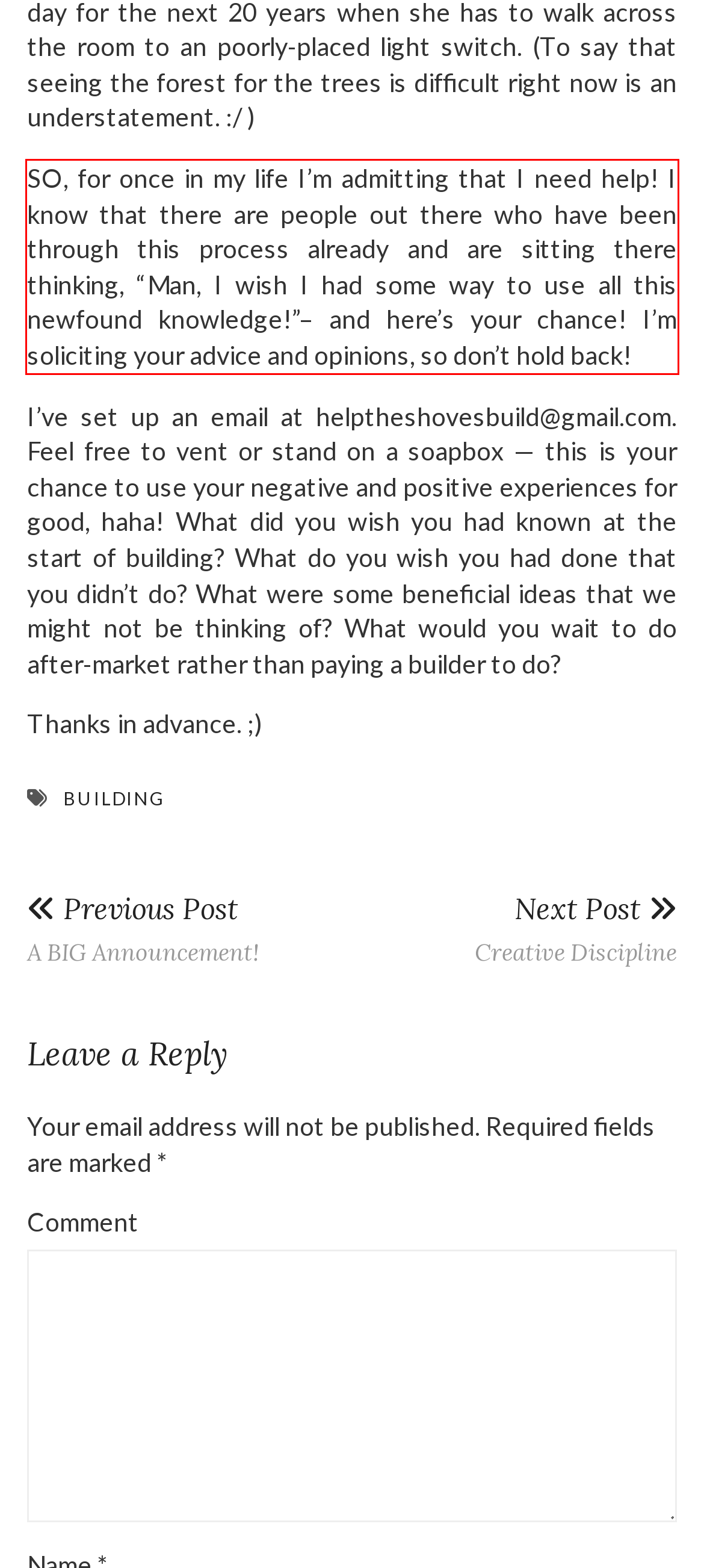You are looking at a screenshot of a webpage with a red rectangle bounding box. Use OCR to identify and extract the text content found inside this red bounding box.

SO, for once in my life I’m admitting that I need help! I know that there are people out there who have been through this process already and are sitting there thinking, “Man, I wish I had some way to use all this newfound knowledge!”– and here’s your chance! I’m soliciting your advice and opinions, so don’t hold back!